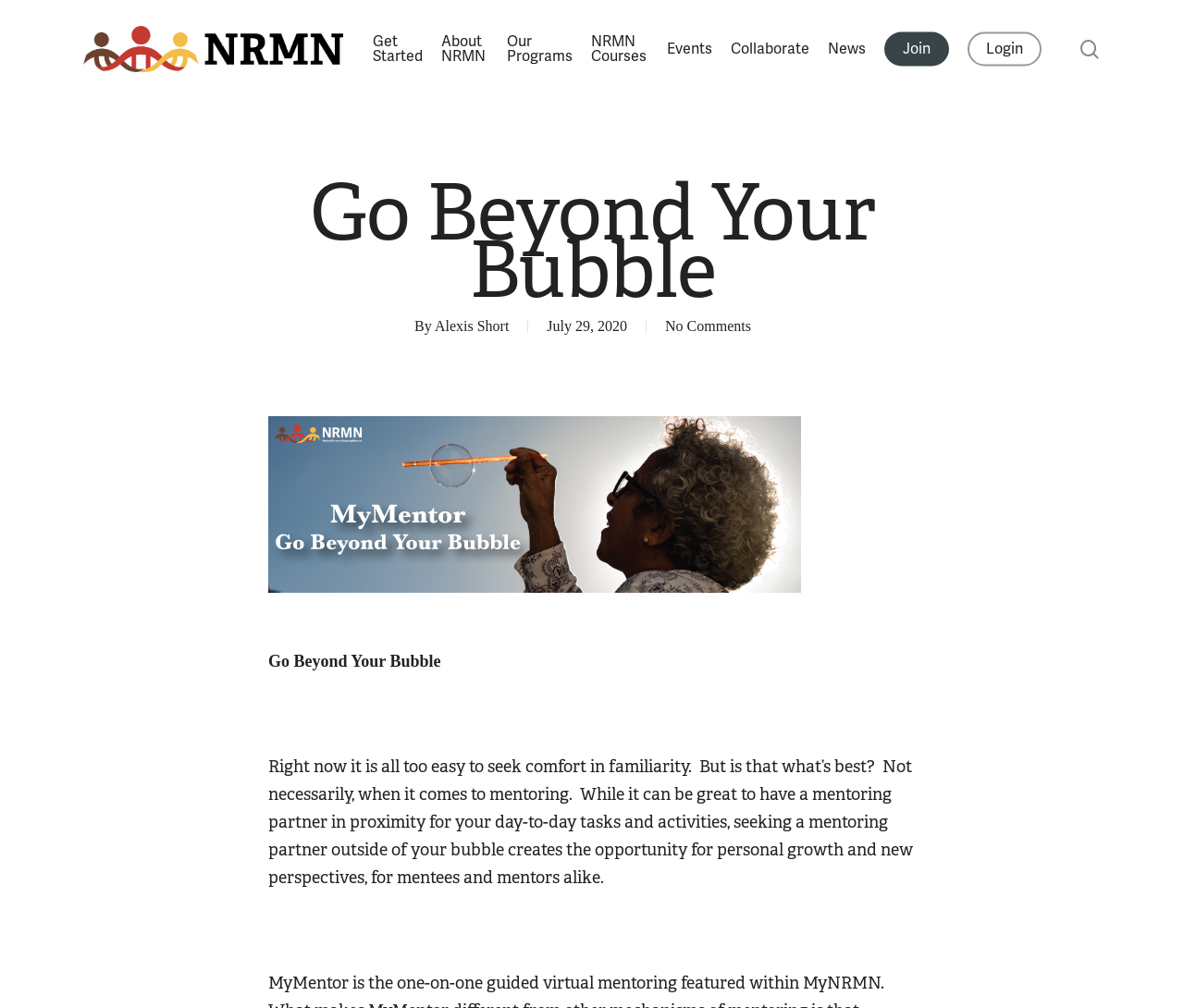Please provide a detailed answer to the question below by examining the image:
What is the name of the organization?

I found the name of the organization in the top-left corner of the webpage, which is 'NRMN', and it's also the text of the logo image.